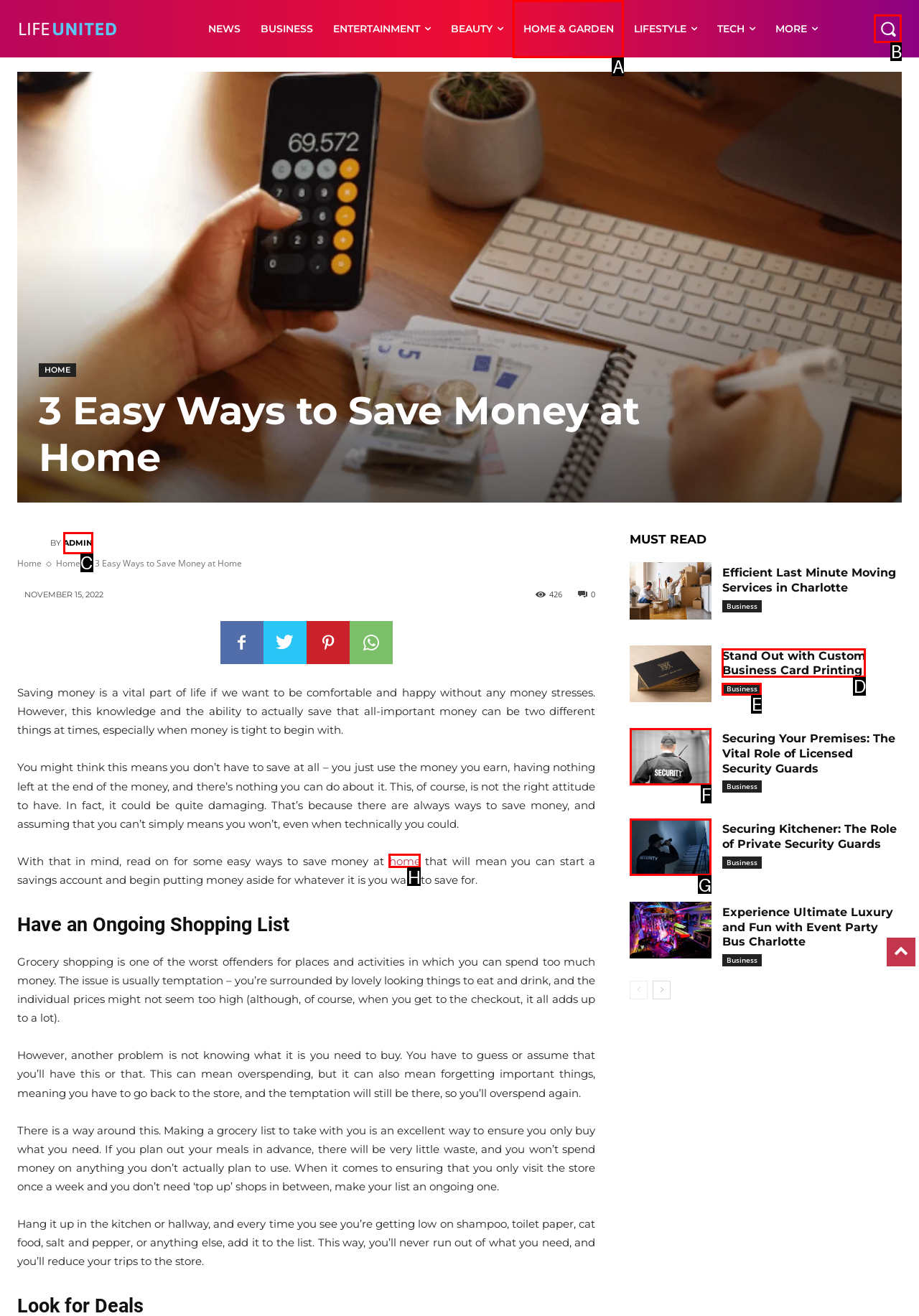Using the description: Business, find the best-matching HTML element. Indicate your answer with the letter of the chosen option.

E